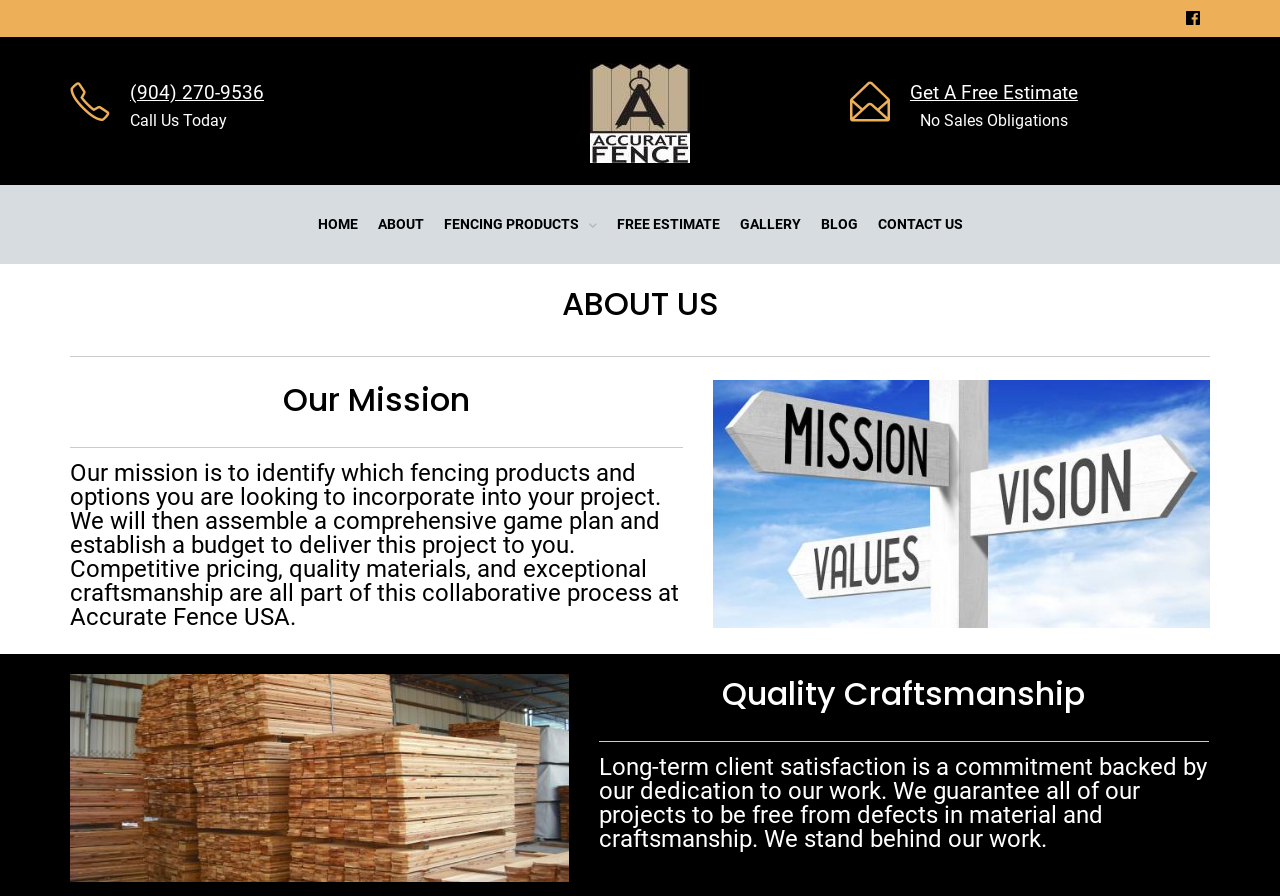Extract the bounding box coordinates of the UI element described by: "Get A Free Estimate". The coordinates should include four float numbers ranging from 0 to 1, e.g., [left, top, right, bottom].

[0.711, 0.09, 0.842, 0.116]